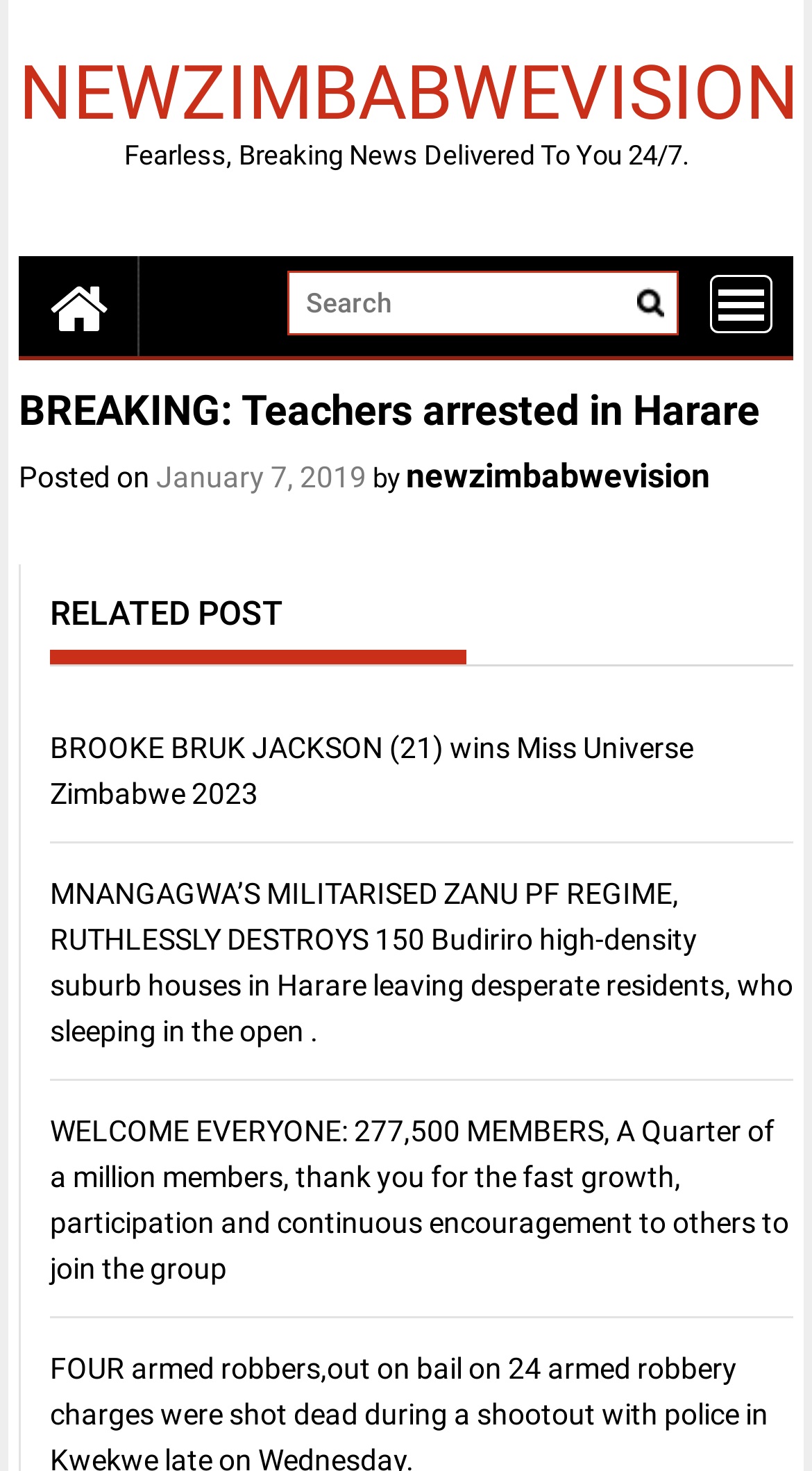Please specify the bounding box coordinates of the region to click in order to perform the following instruction: "View related post".

[0.061, 0.497, 0.854, 0.551]